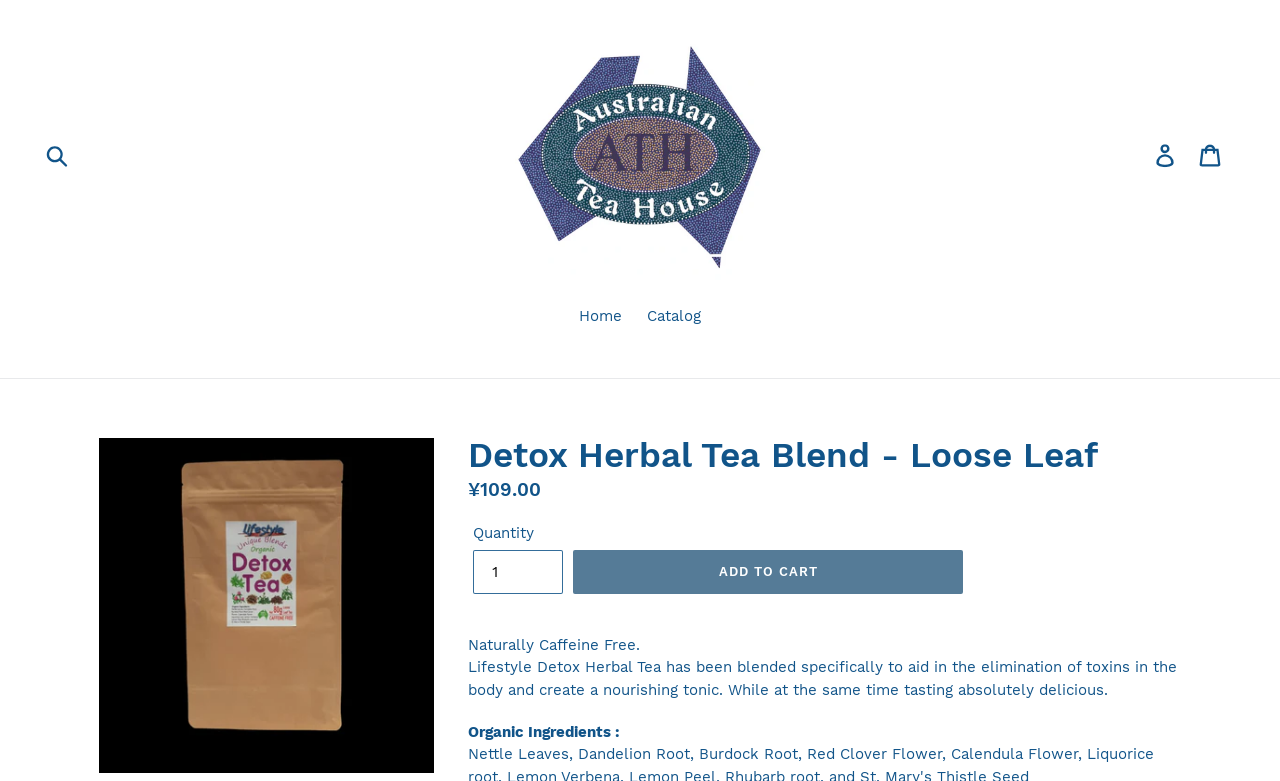Please determine and provide the text content of the webpage's heading.

Detox Herbal Tea Blend - Loose Leaf